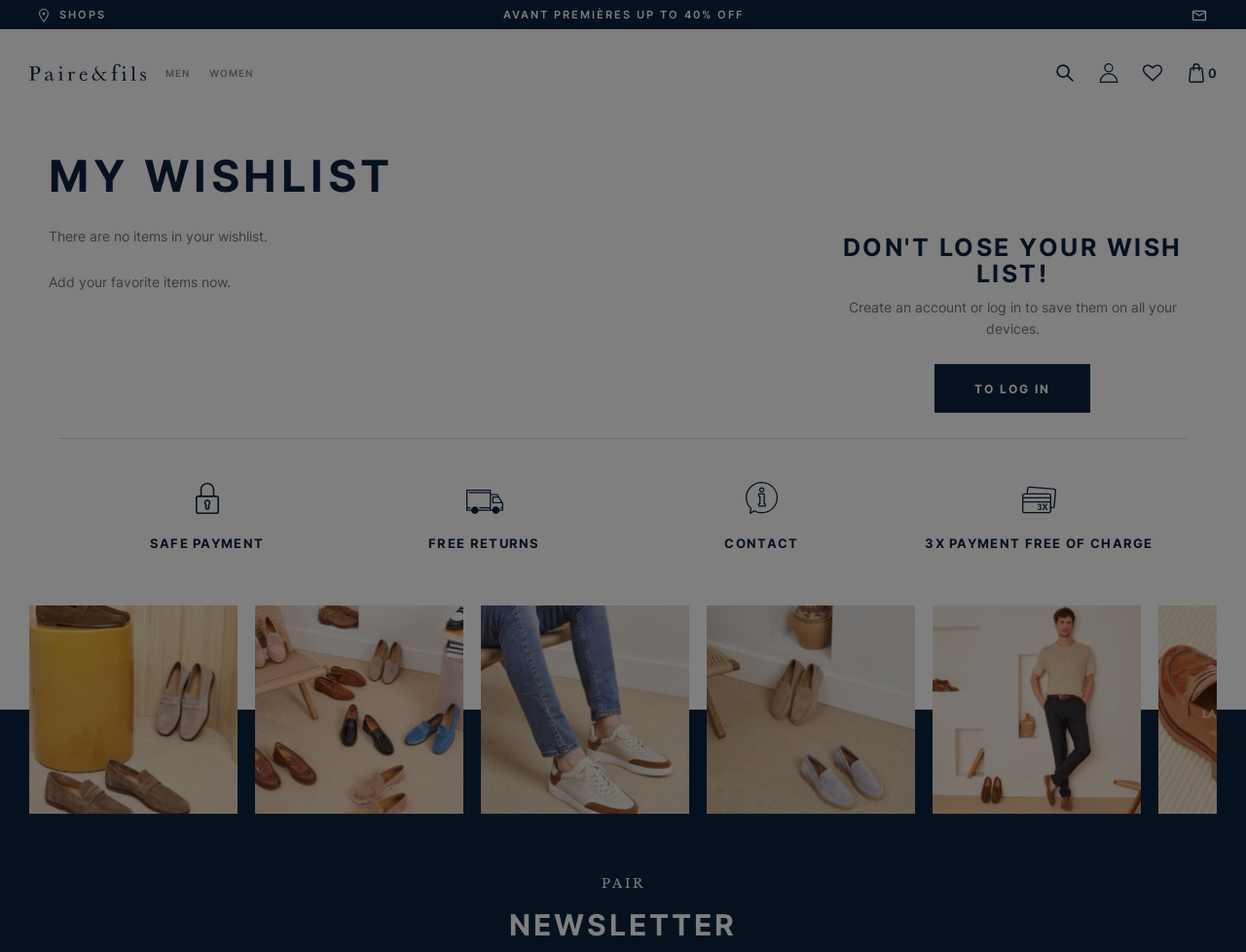What is the current state of the wishlist?
Please elaborate on the answer to the question with detailed information.

The webpage displays a message 'There are no items in your wishlist.' which indicates that the wishlist is currently empty.